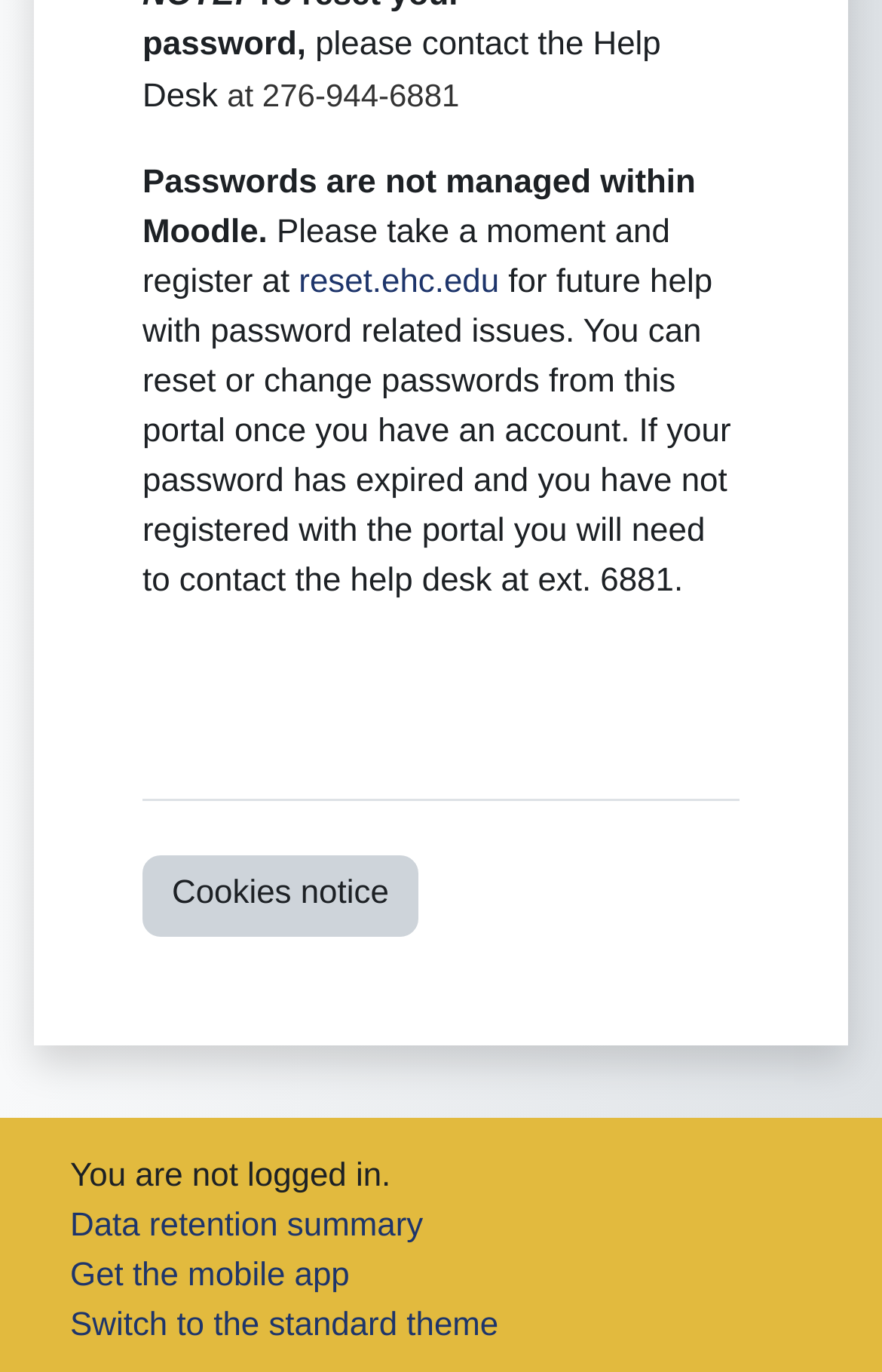Determine the bounding box for the UI element that matches this description: "aria-label="Quick actions"".

None